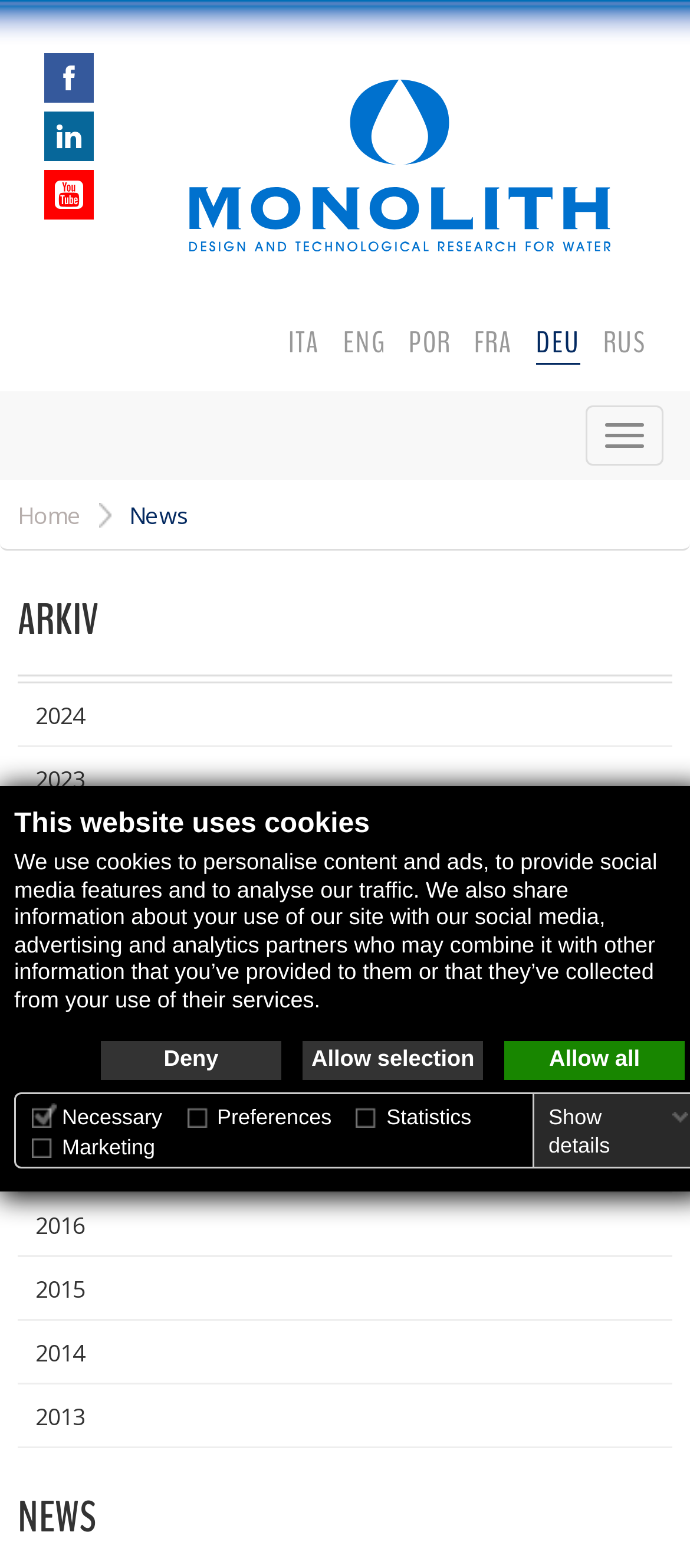What is the name of the section below the news section?
Please provide a comprehensive answer to the question based on the webpage screenshot.

Below the news section, there is a heading that reads 'ARKIV', which suggests that this section is an archive of some sort.